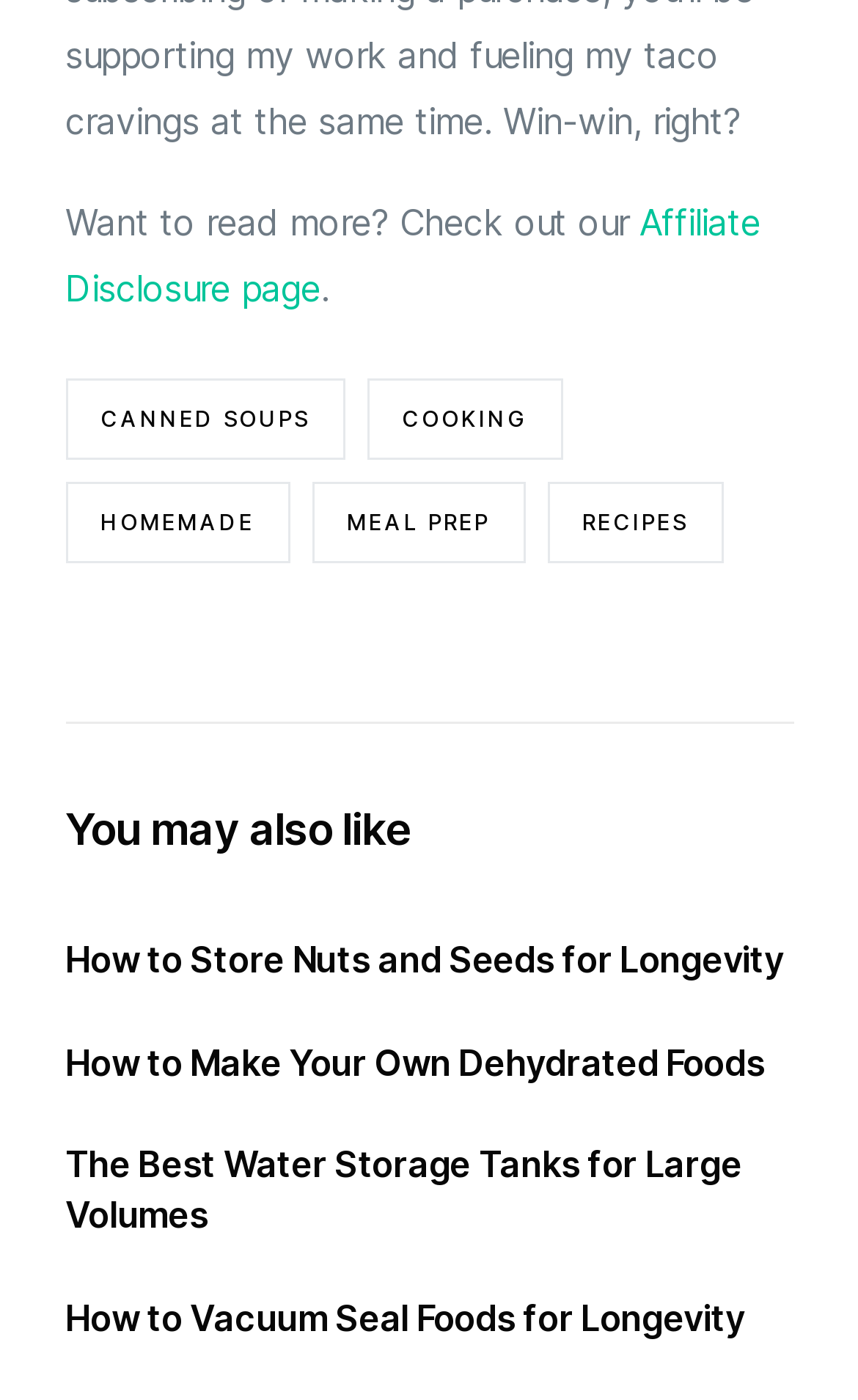Determine the bounding box coordinates of the element that should be clicked to execute the following command: "Explore the article on The Best Water Storage Tanks for Large Volumes".

[0.076, 0.816, 0.864, 0.883]